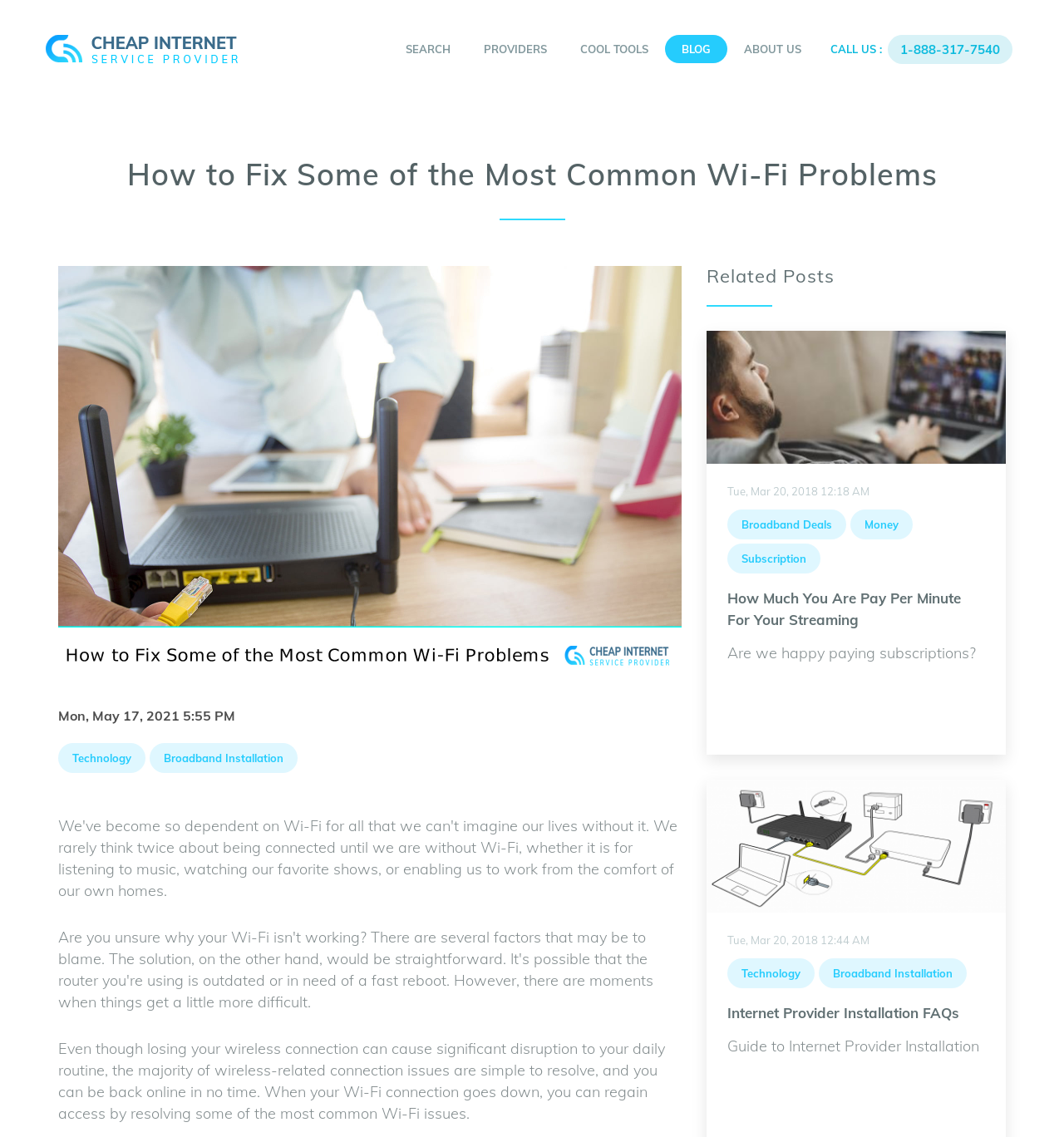Respond to the question below with a single word or phrase:
How many related posts are there?

4